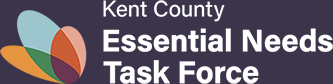Provide a brief response to the question below using a single word or phrase: 
What is the design style of the logo?

Modern